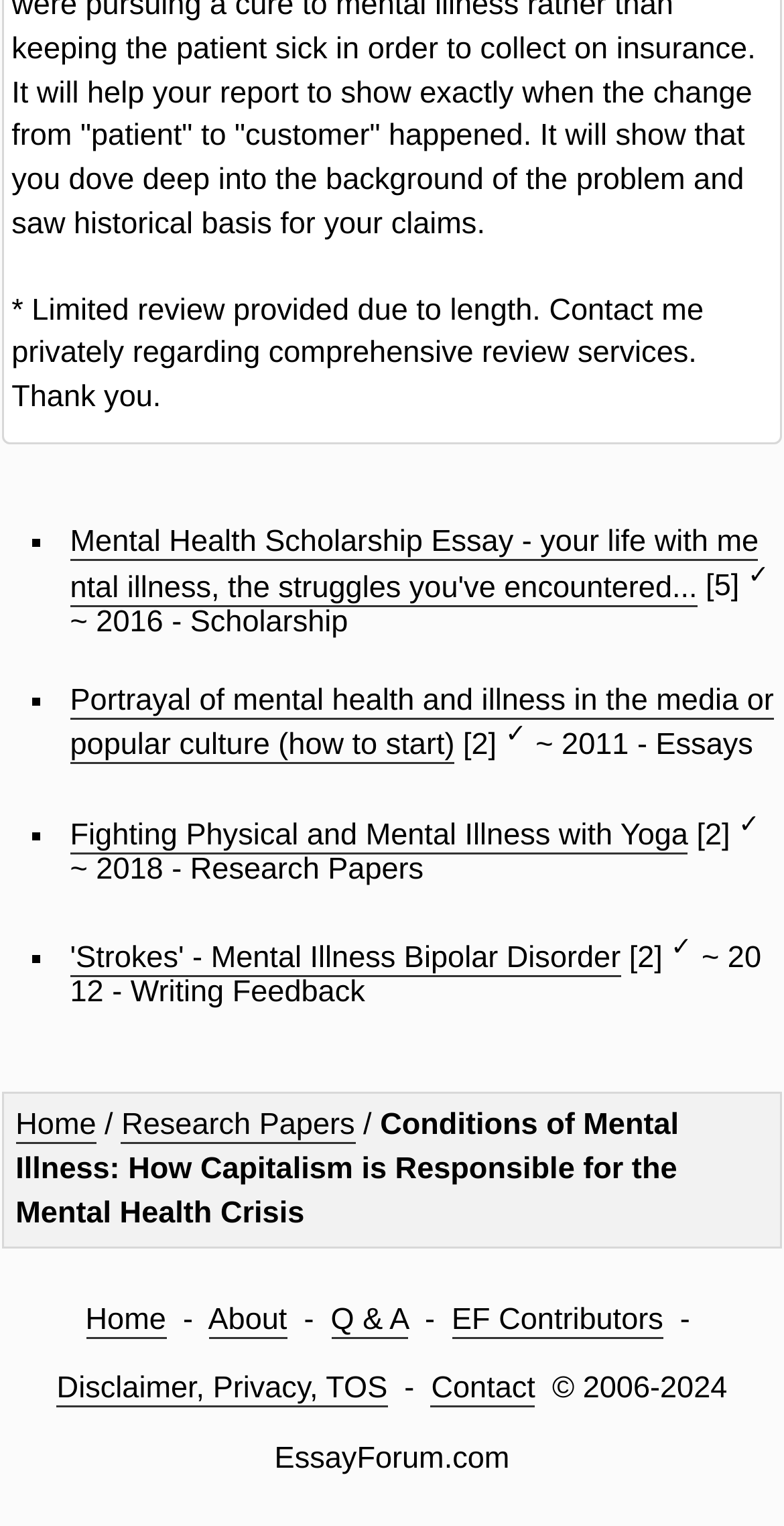Please locate the bounding box coordinates of the element that should be clicked to complete the given instruction: "View 'Research Papers'".

[0.155, 0.726, 0.453, 0.75]